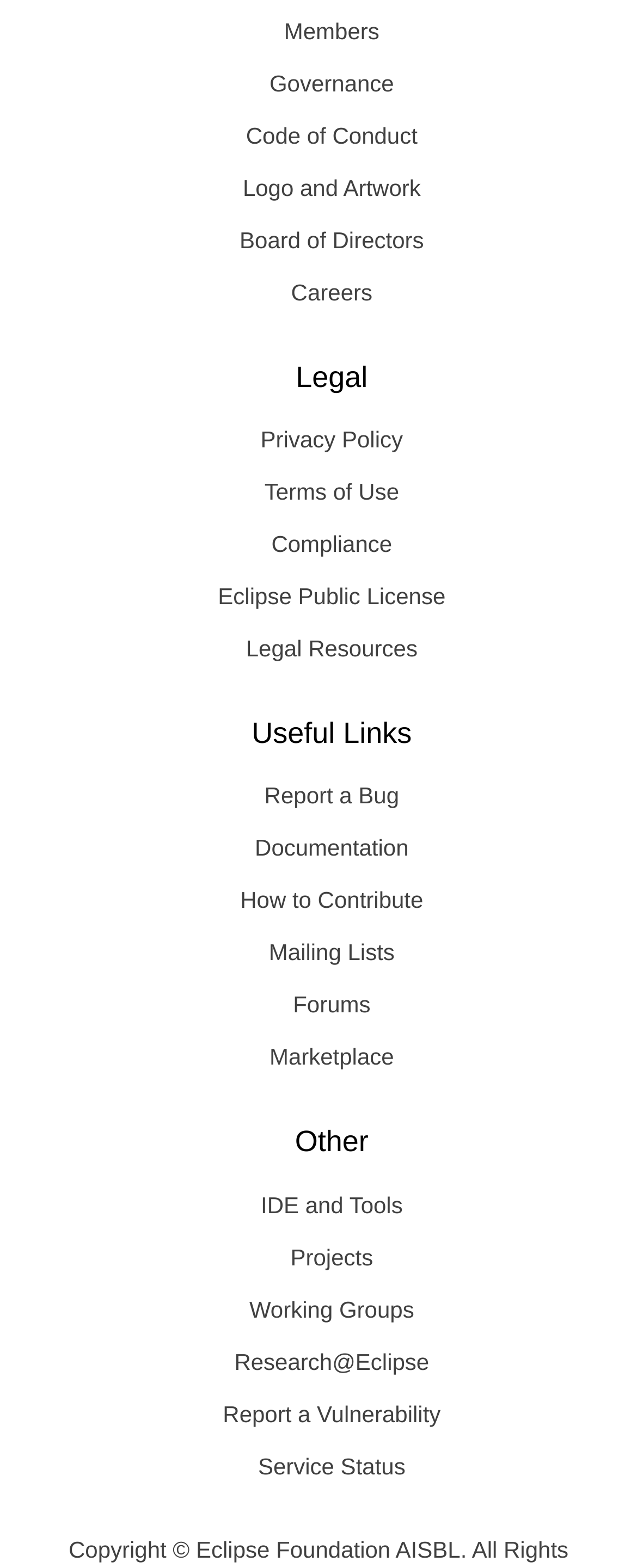How many links are under the 'Legal' heading?
Please give a detailed and elaborate answer to the question based on the image.

I counted the links under the 'Legal' heading, which are 'Privacy Policy', 'Terms of Use', 'Compliance', 'Eclipse Public License', and 'Legal Resources'. There are 5 links in total.